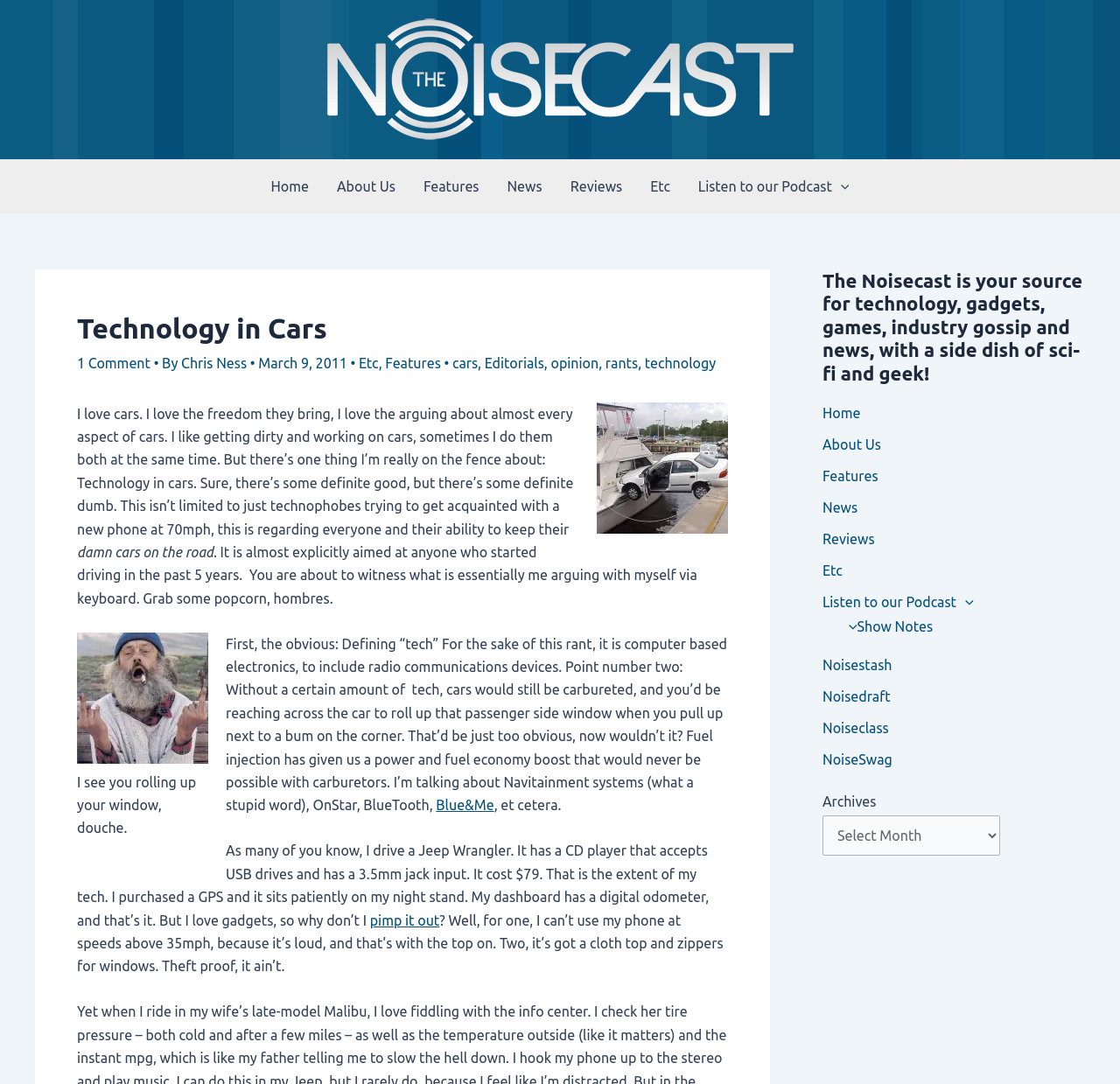Determine the main headline from the webpage and extract its text.

Technology in Cars